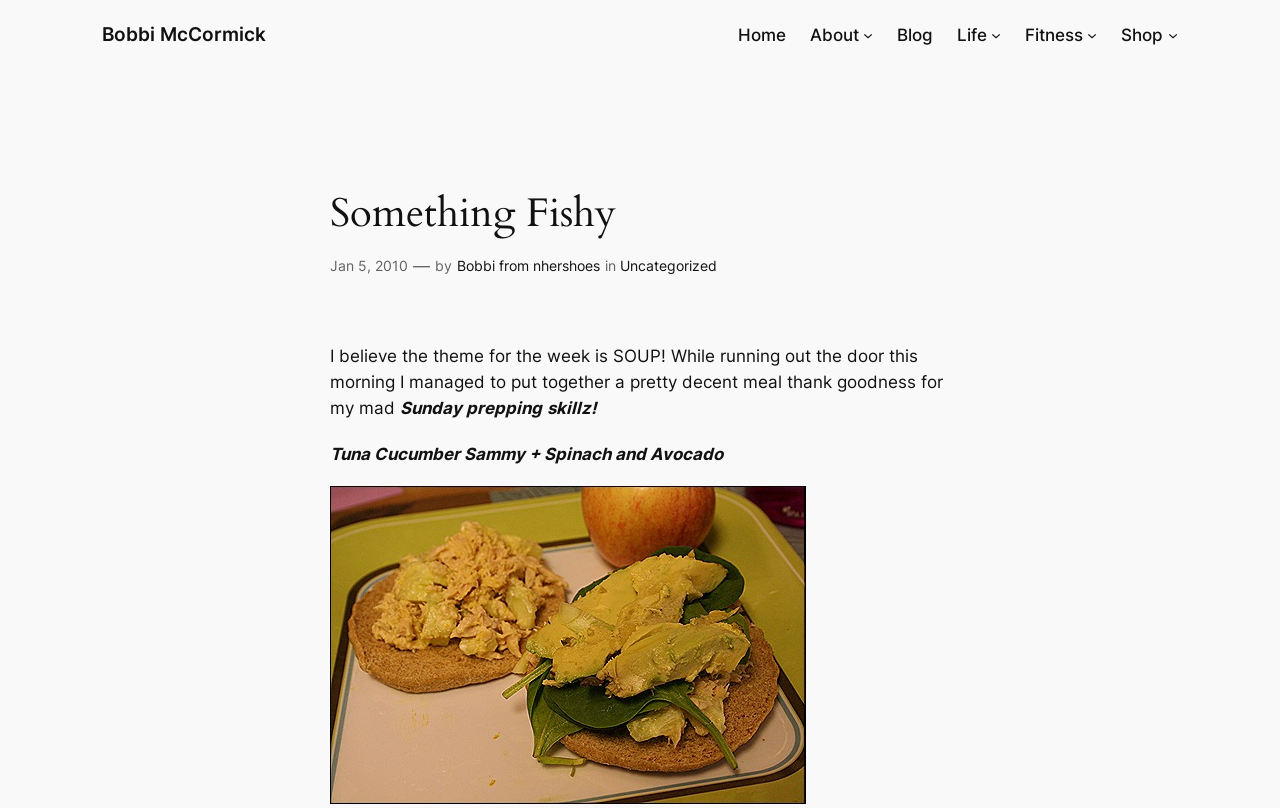Please give the bounding box coordinates of the area that should be clicked to fulfill the following instruction: "Click on the 'Bobbi from nhershoes' link". The coordinates should be in the format of four float numbers from 0 to 1, i.e., [left, top, right, bottom].

[0.357, 0.318, 0.469, 0.339]